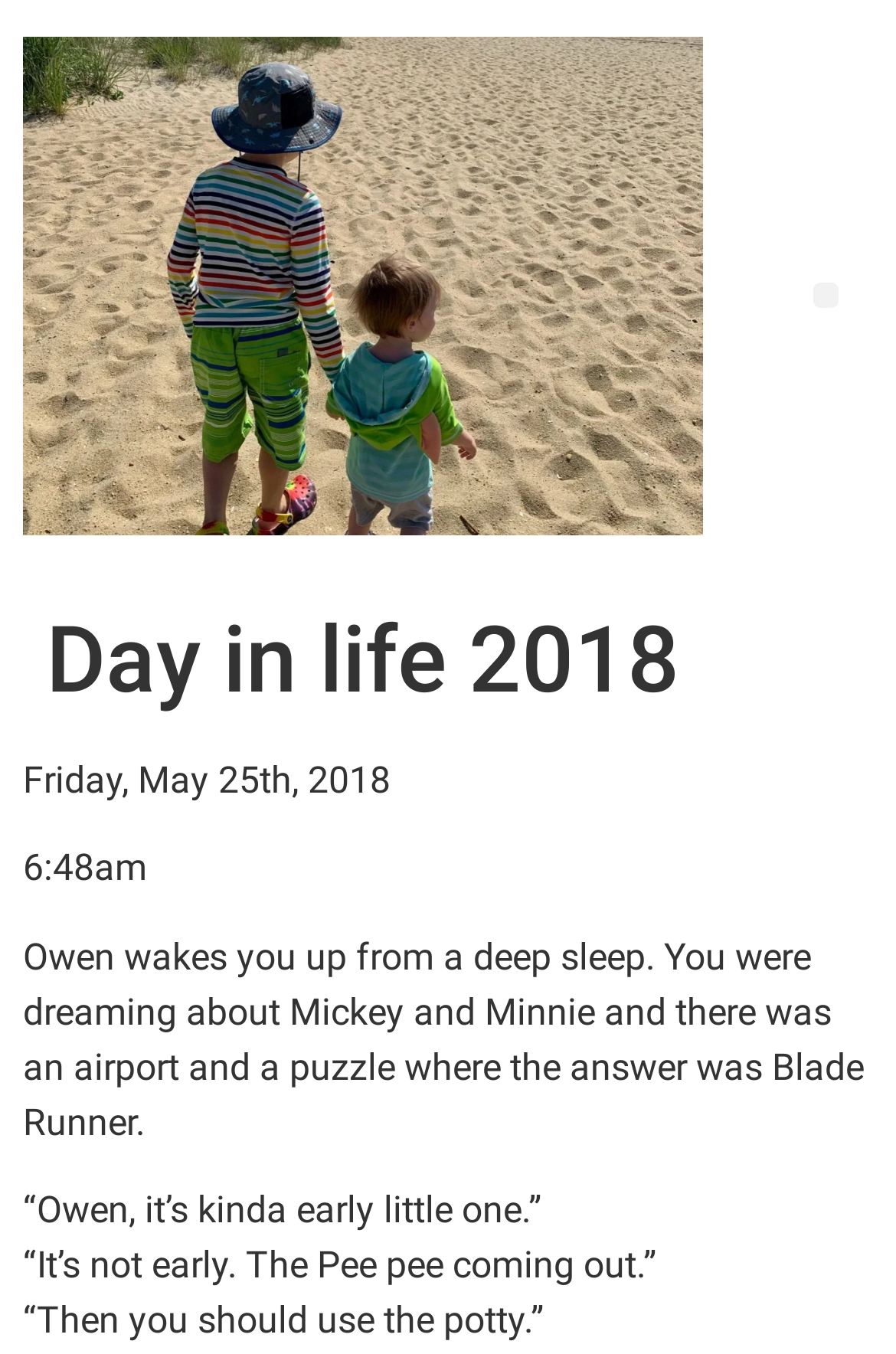Using the provided element description: "value="New Search"", identify the bounding box coordinates. The coordinates should be four floats between 0 and 1 in the order [left, top, right, bottom].

None